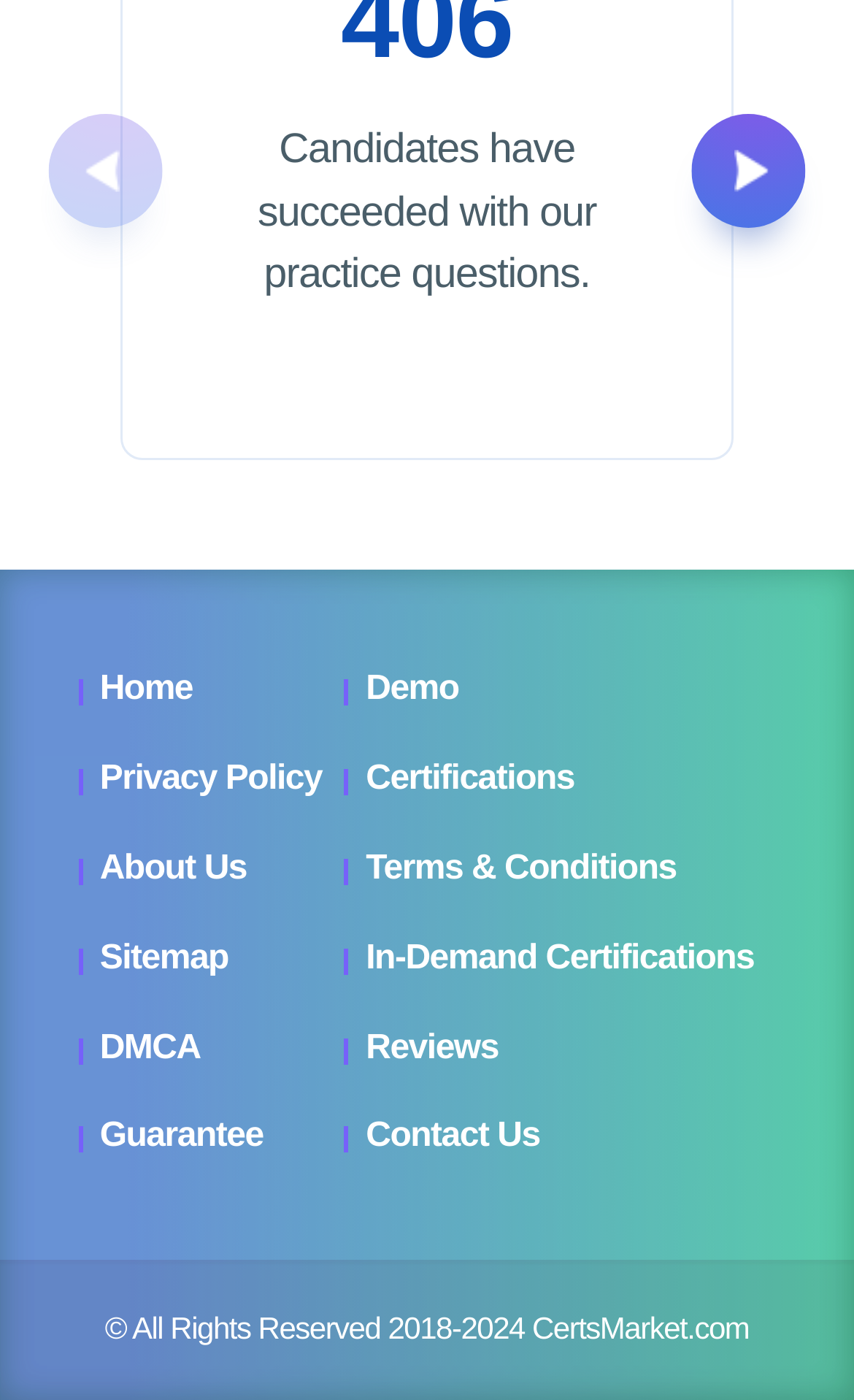What type of content is available on this website?
Ensure your answer is thorough and detailed.

The heading 'Candidates have succeeded with our practice questions' suggests that the website provides practice questions for certification exams. The presence of links to 'Certifications' and 'In-Demand Certifications' further supports this conclusion.